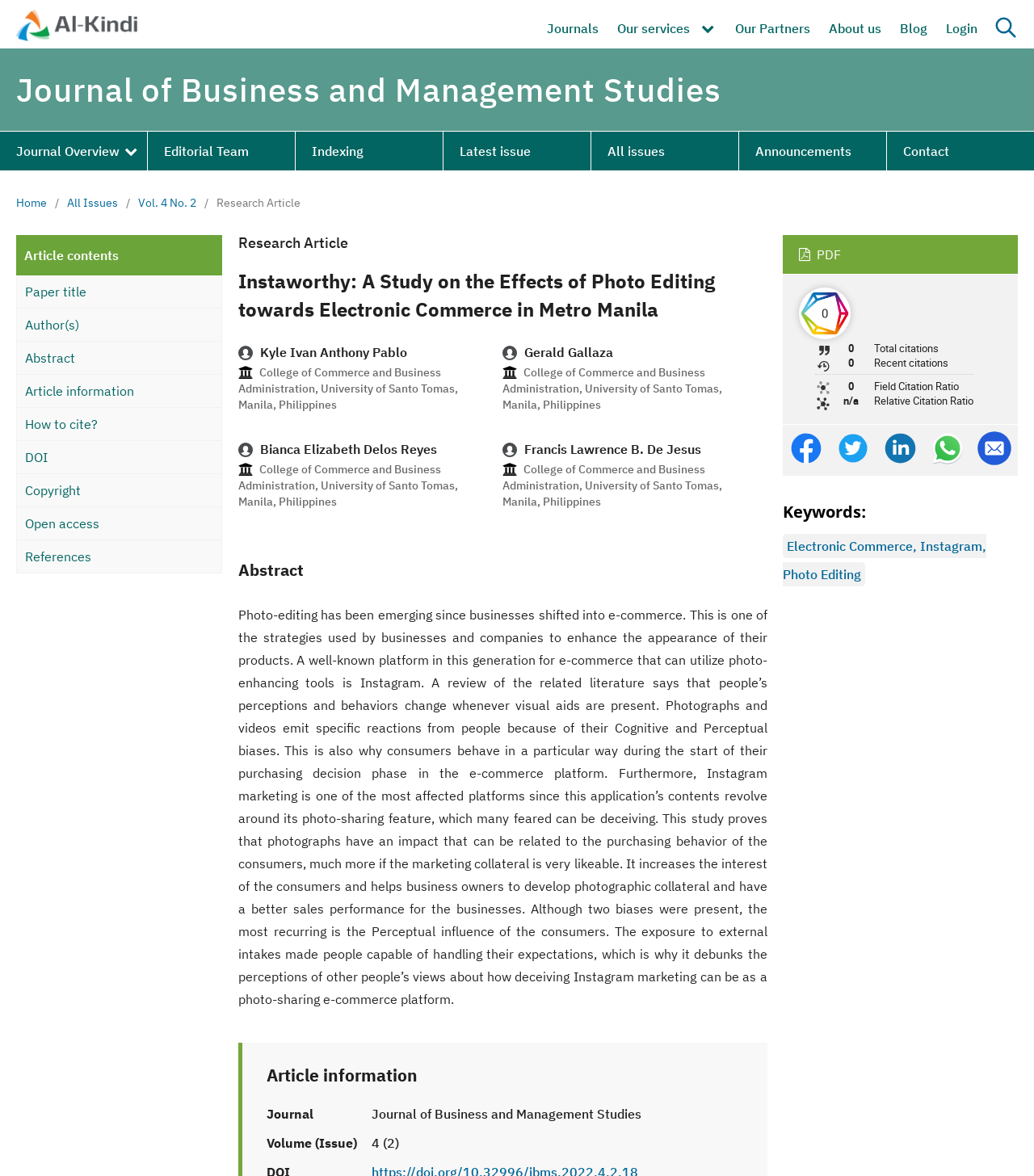What is the volume and issue number of the journal?
Use the image to answer the question with a single word or phrase.

4 (2)